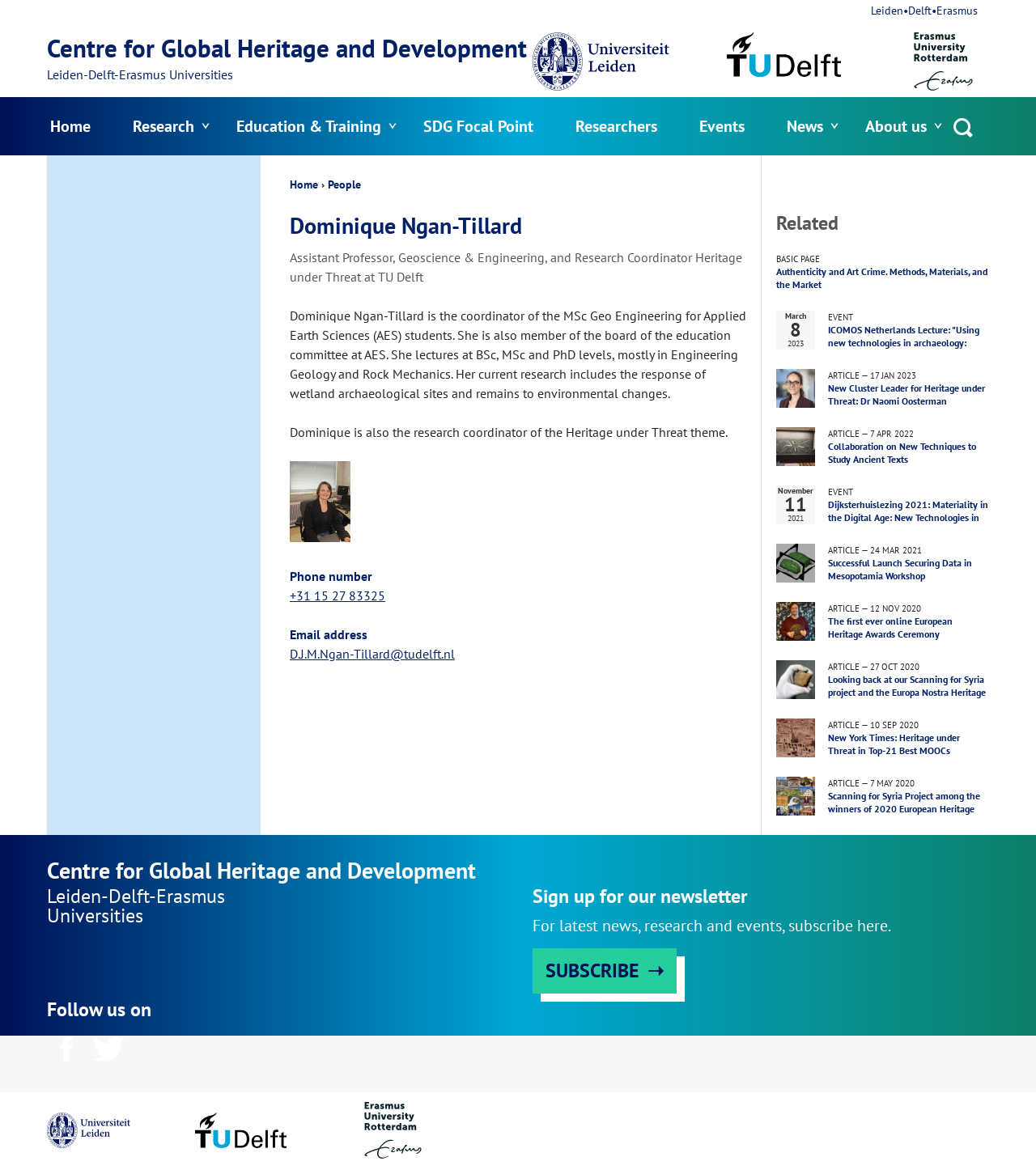Please look at the image and answer the question with a detailed explanation: What is the phone number of Dominique Ngan-Tillard?

I found the answer by looking at the link element with the text '+31 15 27 83325' which is located below the job title and description of Dominique Ngan-Tillard.